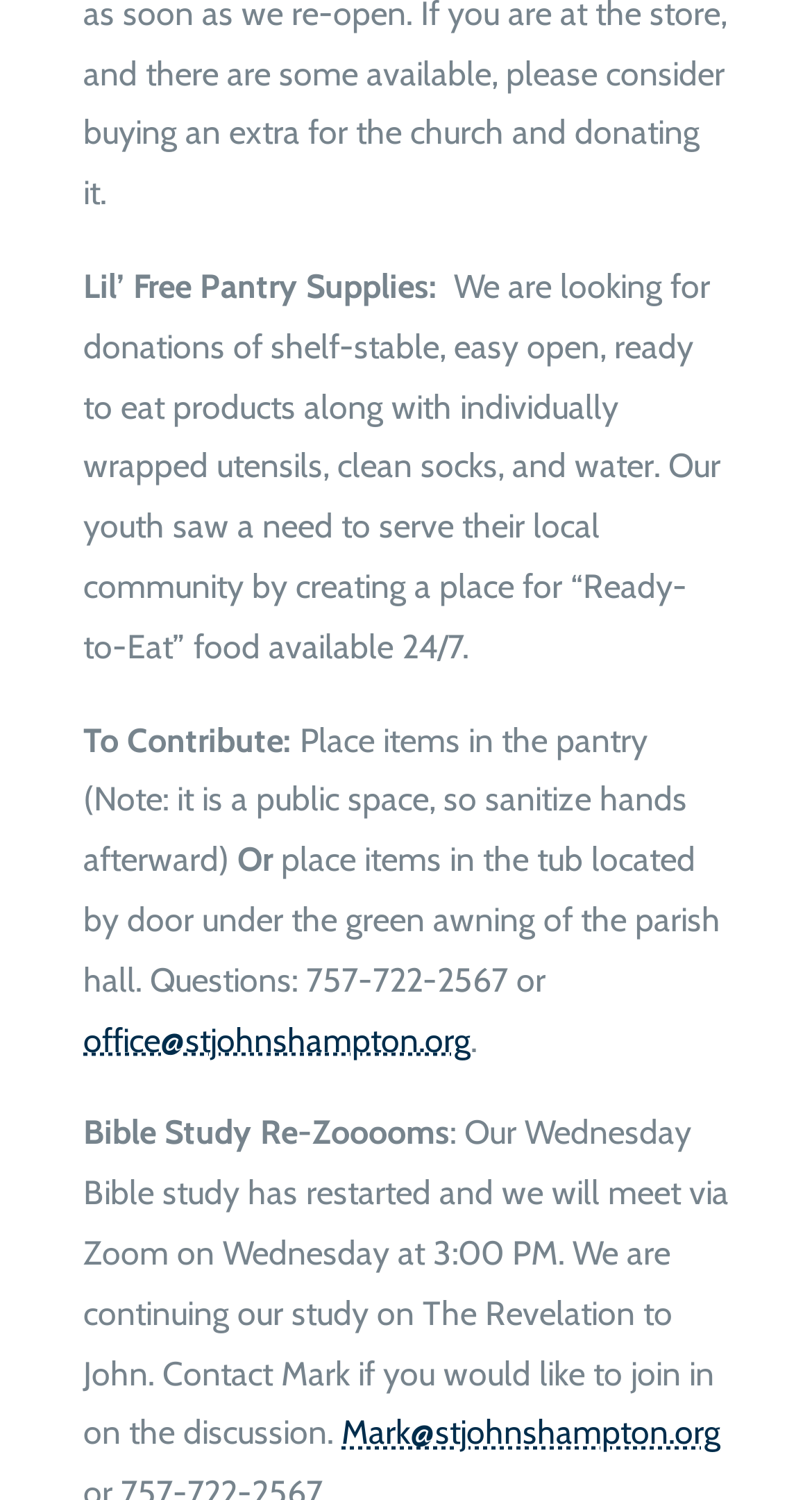Who to contact for joining the Bible study?
Please use the visual content to give a single word or phrase answer.

Mark